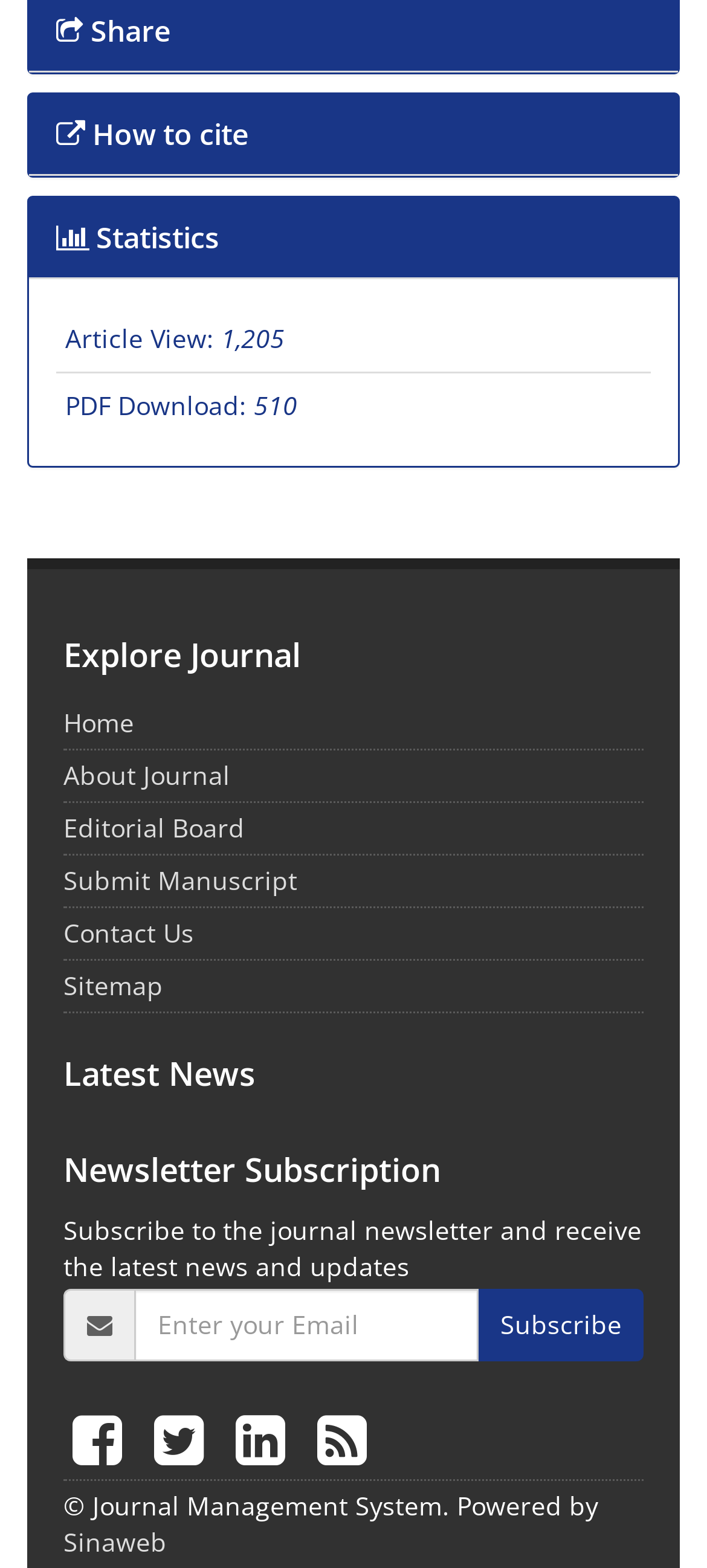Pinpoint the bounding box coordinates of the area that must be clicked to complete this instruction: "Visit Facebook page".

[0.09, 0.886, 0.205, 0.948]